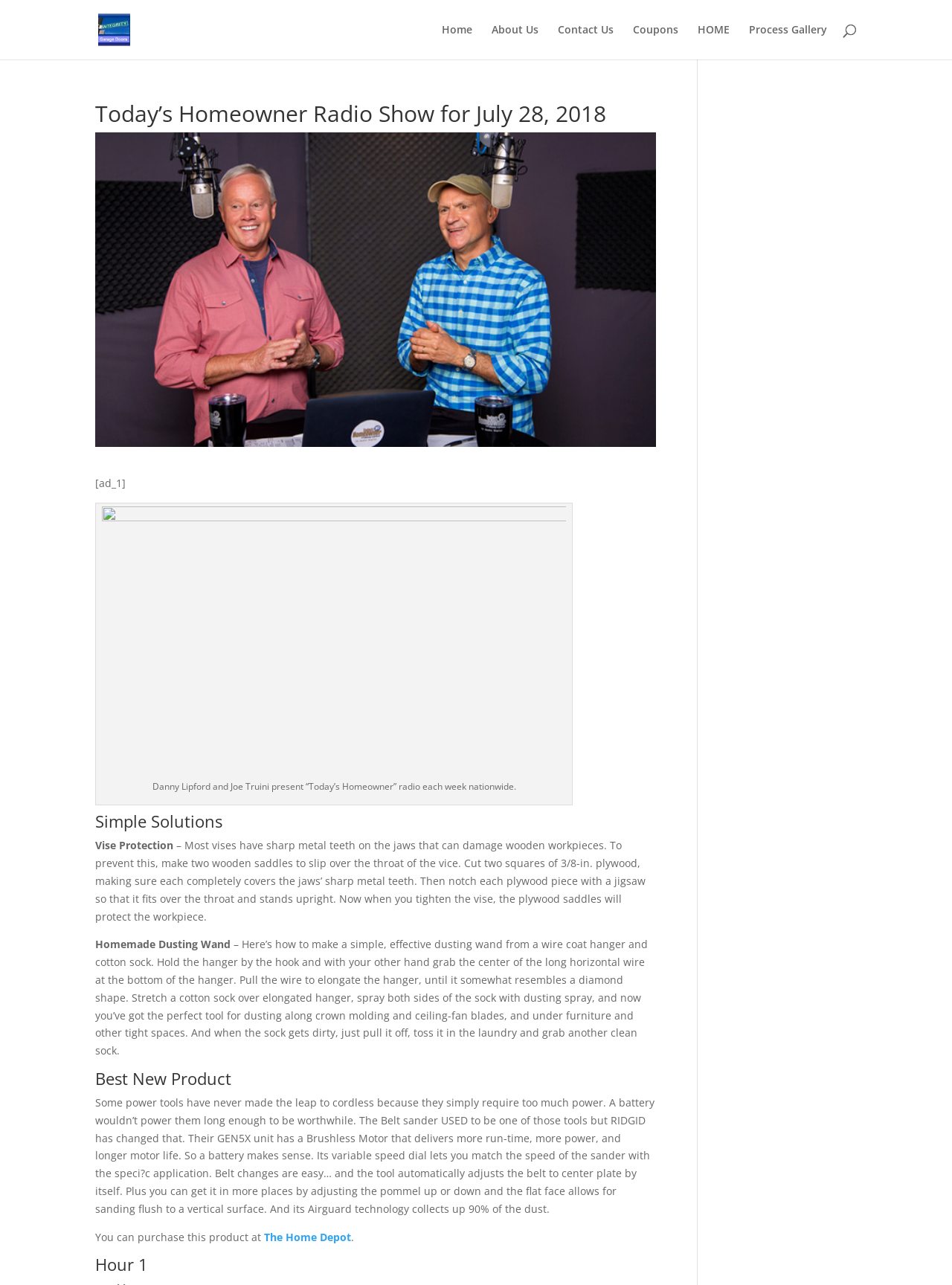Identify the bounding box coordinates for the UI element that matches this description: "The Home Depot".

[0.277, 0.957, 0.369, 0.968]